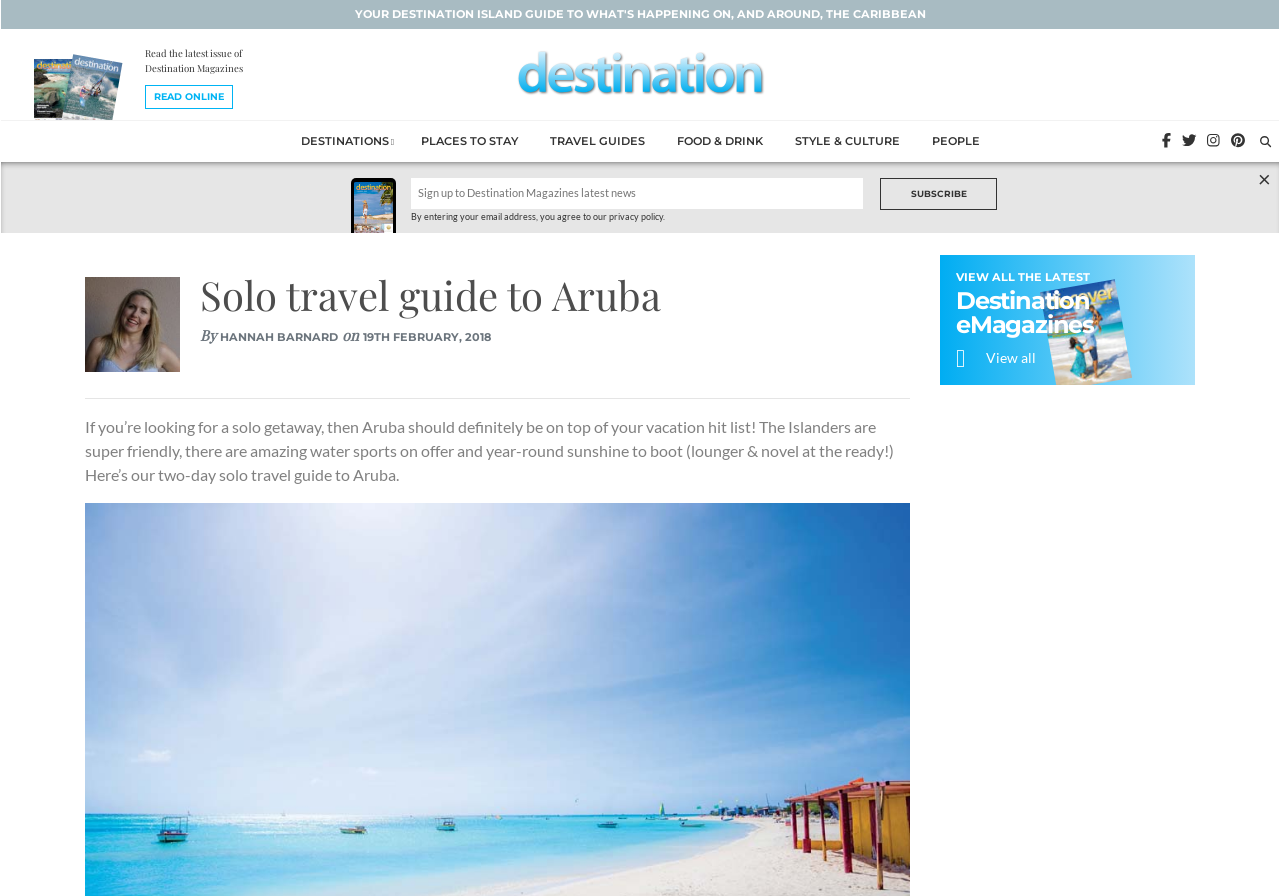Indicate the bounding box coordinates of the element that needs to be clicked to satisfy the following instruction: "Explore DESTINATIONS". The coordinates should be four float numbers between 0 and 1, i.e., [left, top, right, bottom].

[0.222, 0.135, 0.316, 0.181]